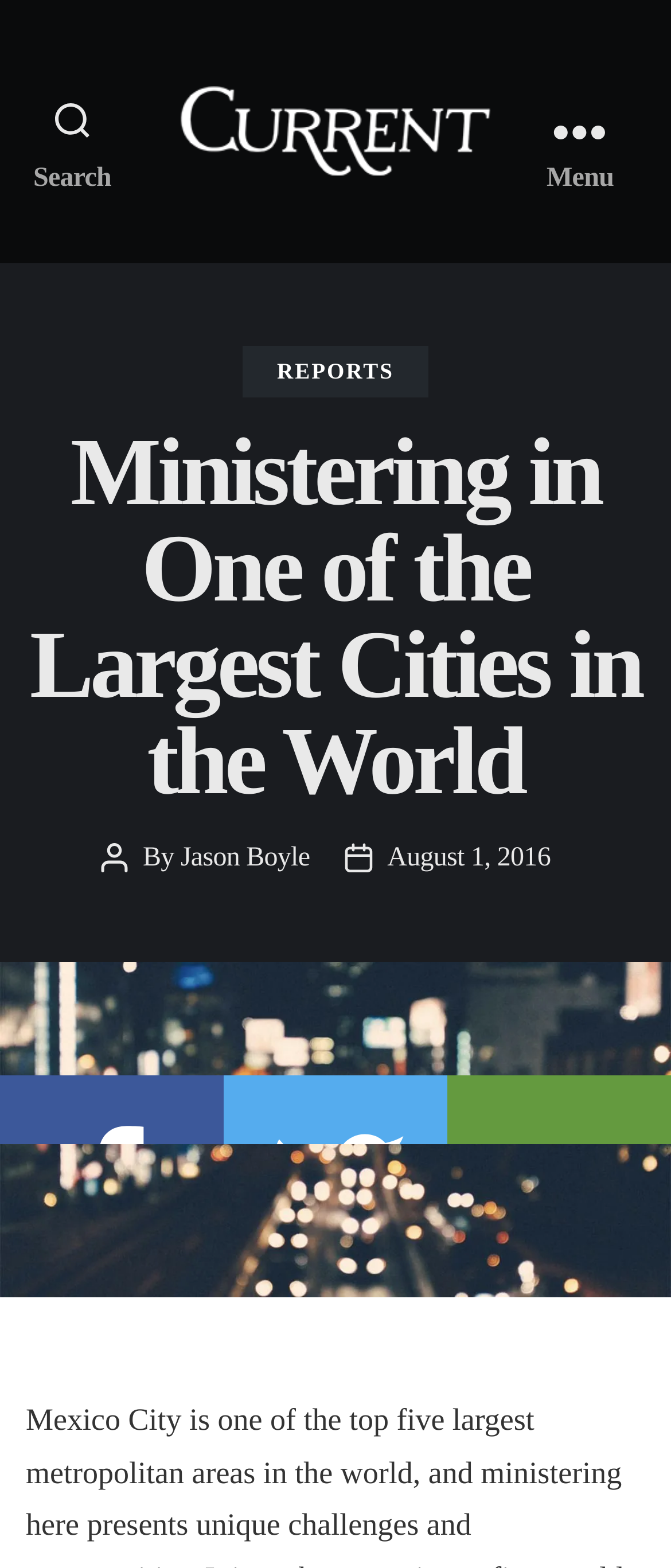What is the author of the post?
Relying on the image, give a concise answer in one word or a brief phrase.

Jason Boyle